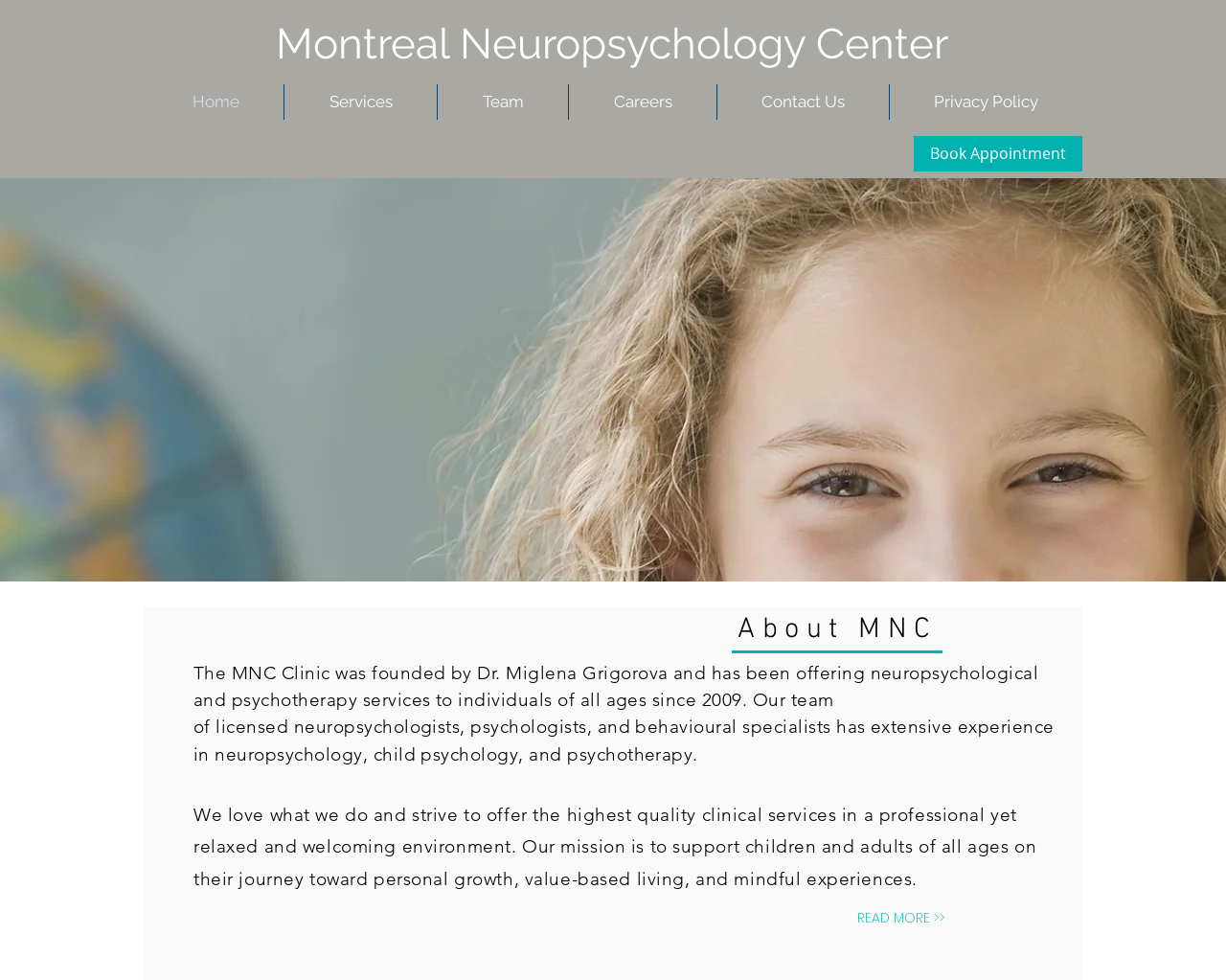Identify the bounding box for the UI element described as: "Book Appointment". The coordinates should be four float numbers between 0 and 1, i.e., [left, top, right, bottom].

[0.745, 0.139, 0.883, 0.175]